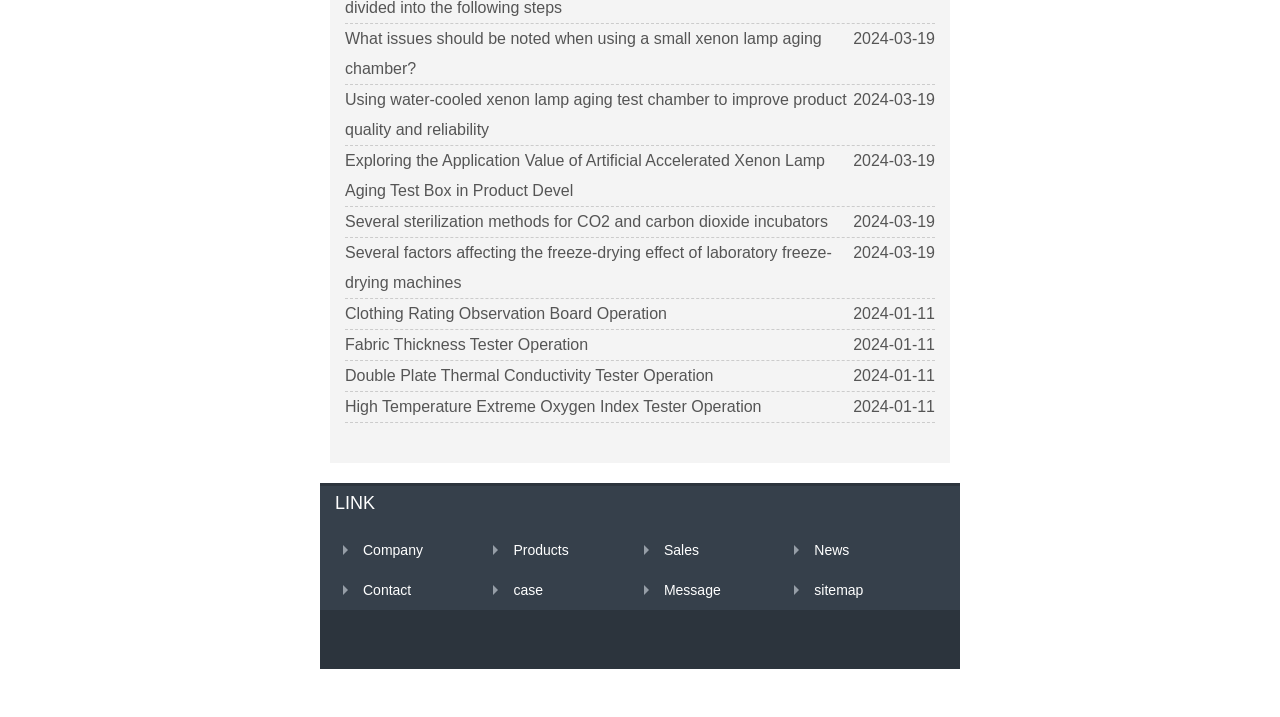Extract the bounding box coordinates of the UI element described: "Fabric Thickness Tester Operation". Provide the coordinates in the format [left, top, right, bottom] with values ranging from 0 to 1.

[0.27, 0.469, 0.459, 0.492]